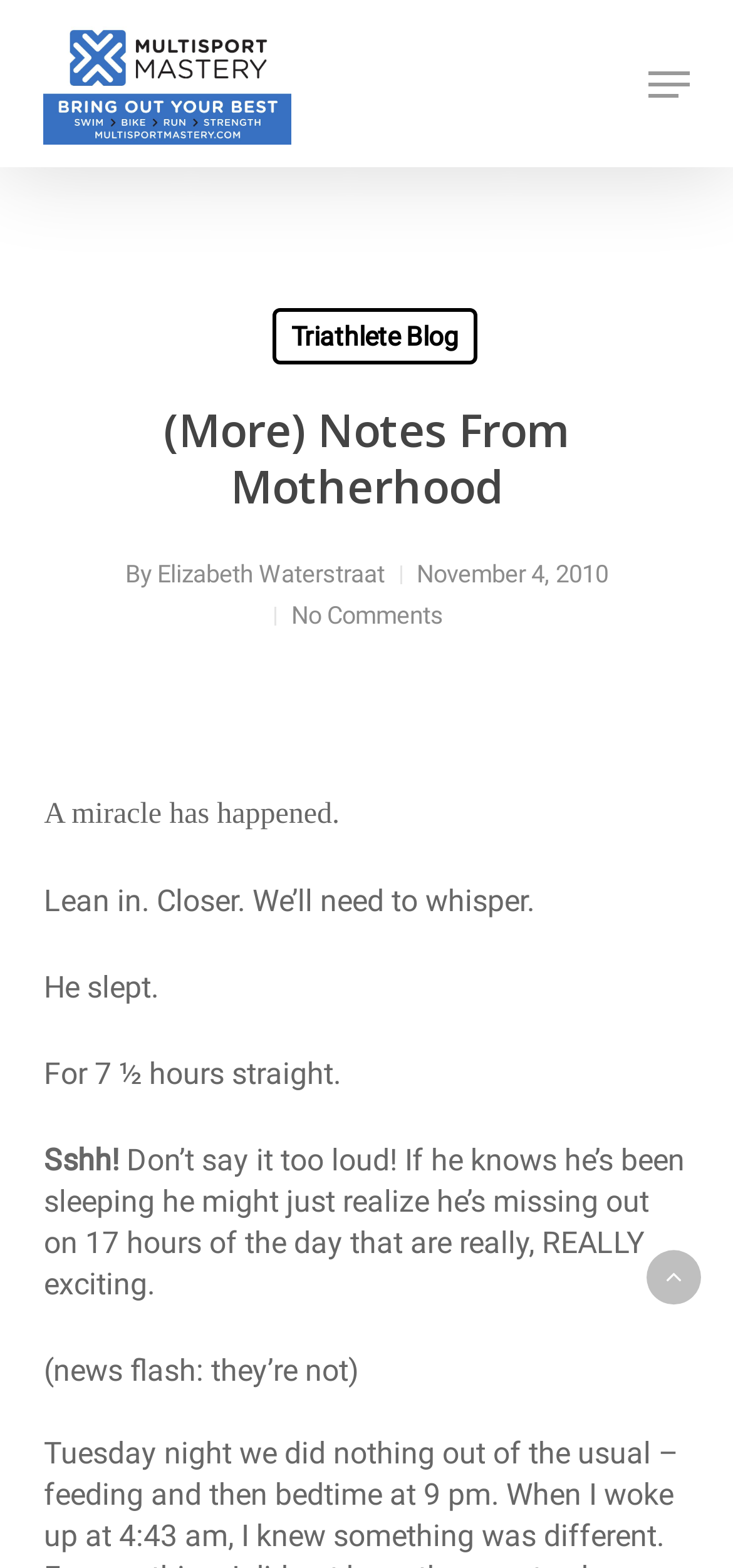What is the name of the coaching service? Using the information from the screenshot, answer with a single word or phrase.

Chicago Area Triathlon Coaching